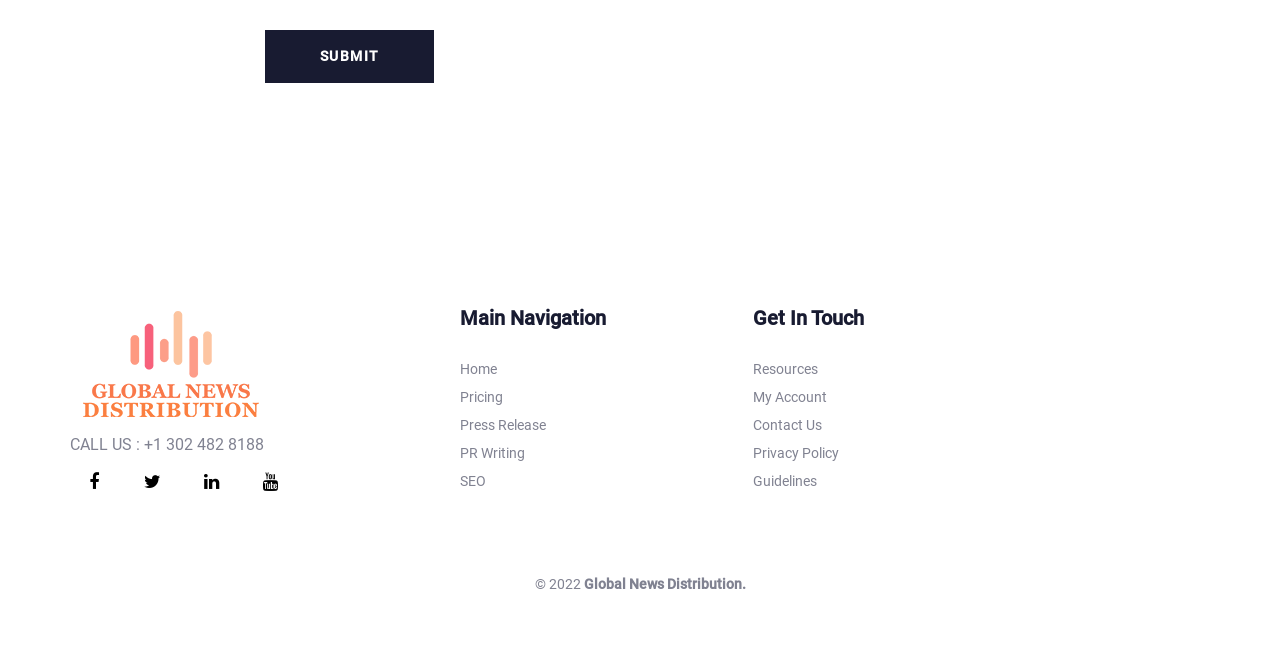Reply to the question below using a single word or brief phrase:
How many main navigation links are there?

5